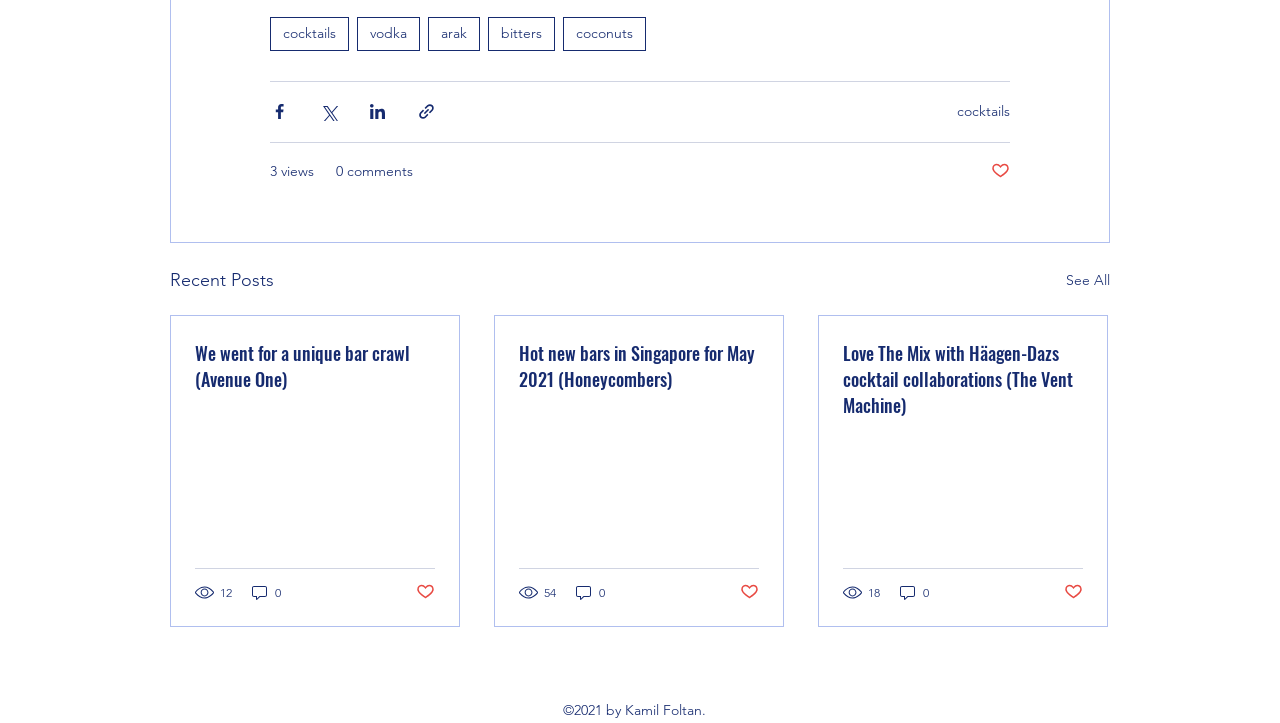How many articles are listed on the webpage?
Answer the question in a detailed and comprehensive manner.

I can see three article sections on the webpage, each with a title, views, and comments information, which suggests that the webpage is displaying three separate articles or posts.